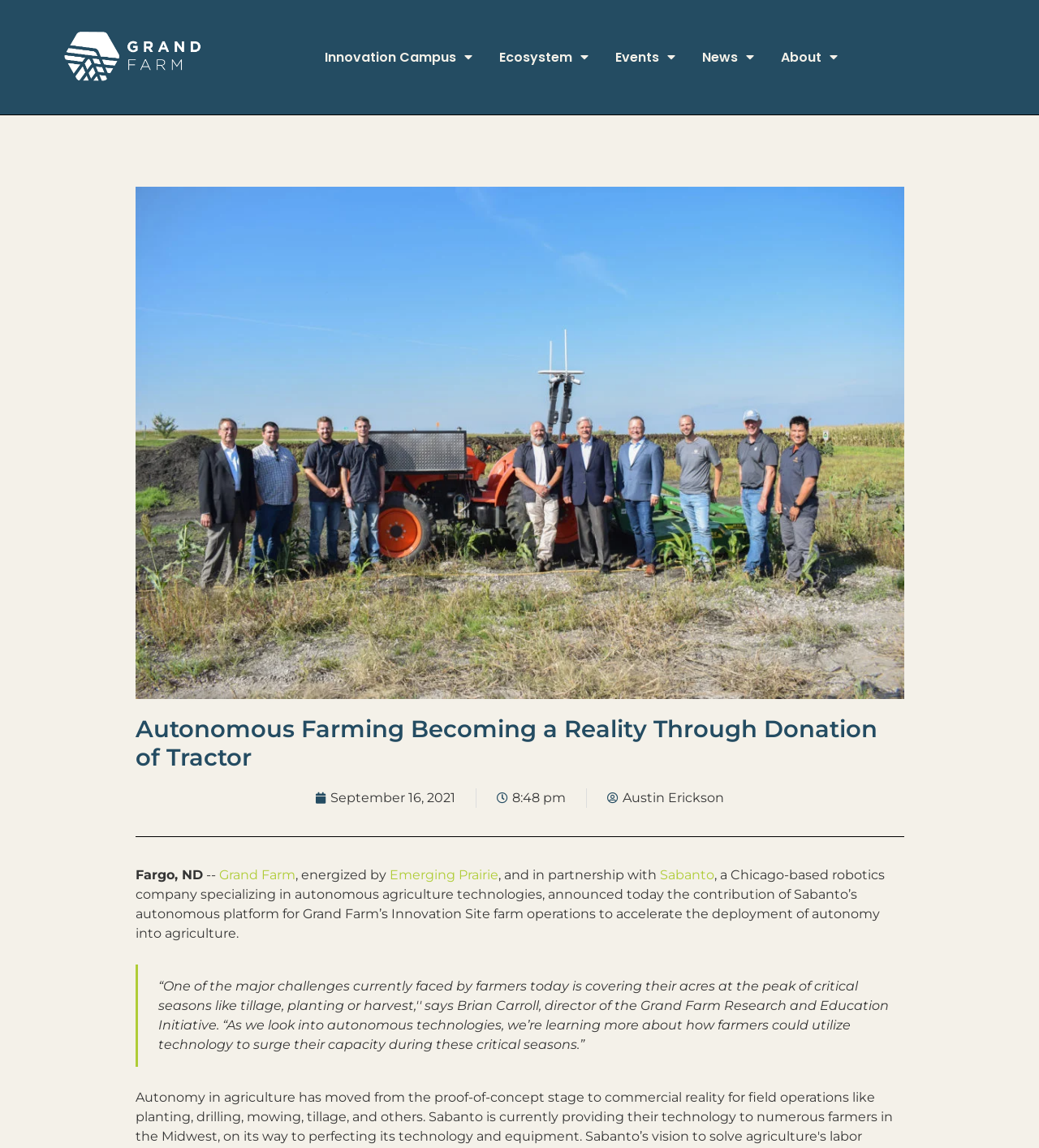Give a detailed account of the webpage.

The webpage is about Sabanto, a Chicago-based robotics company, and its contribution to the Grand Farm. At the top, there are five links with dropdown menus: Innovation Campus, Ecosystem, Events, News, and About. Below these links, there is a heading that reads "Autonomous Farming Becoming a Reality Through Donation of Tractor". 

On the left side, there is a link with the date "September 16, 2021" and a time "8:48 pm". Next to it, there is a link with the author's name "Austin Erickson". 

In the main content area, there is a paragraph of text that describes Sabanto's contribution to the Grand Farm. The text is divided into several parts, with links to "Grand Farm", "Emerging Prairie", and "Sabanto" embedded within it. The text explains that Sabanto, a robotics company specializing in autonomous agriculture technologies, has announced the contribution of its autonomous platform to the Grand Farm's Innovation Site farm operations.

At the bottom, there is a blockquote, but it does not contain any text.